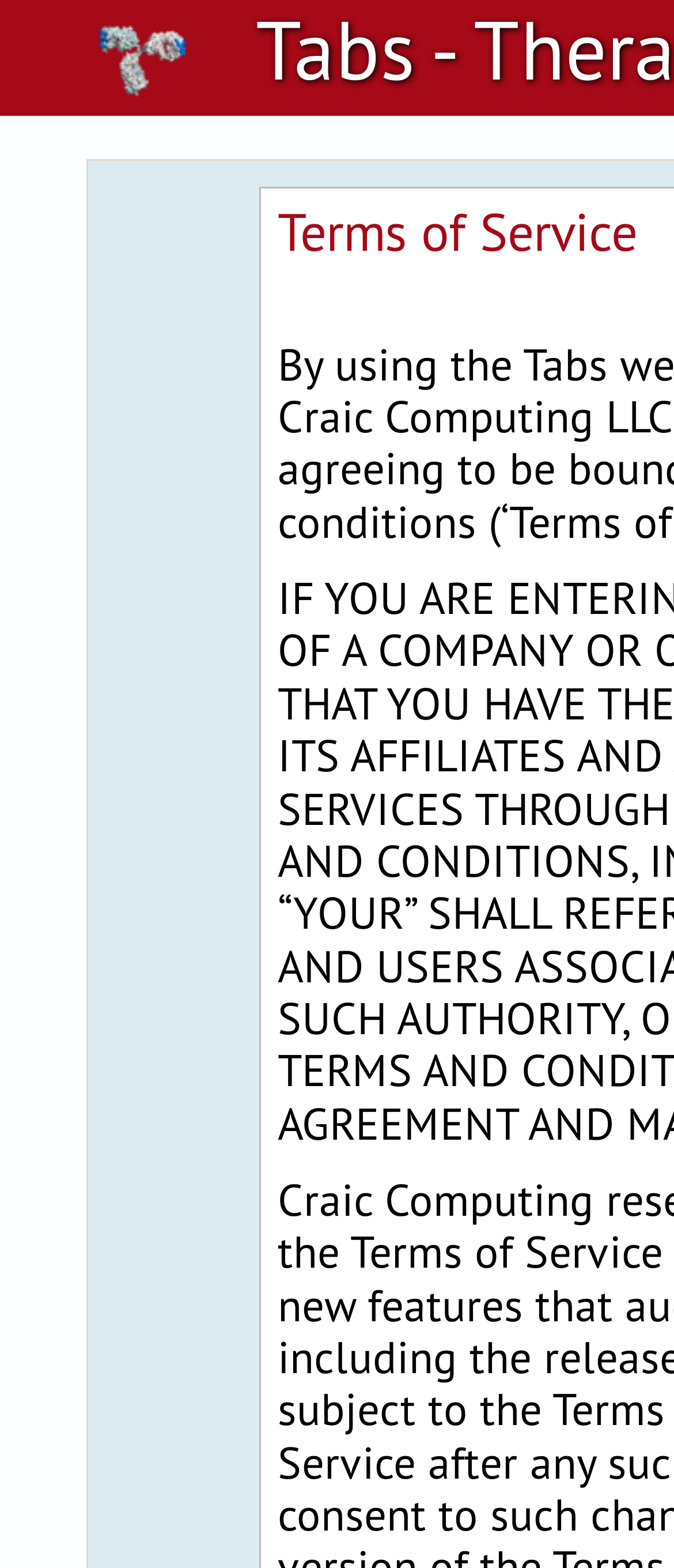Answer the question with a brief word or phrase:
What is the company type mentioned?

LLC